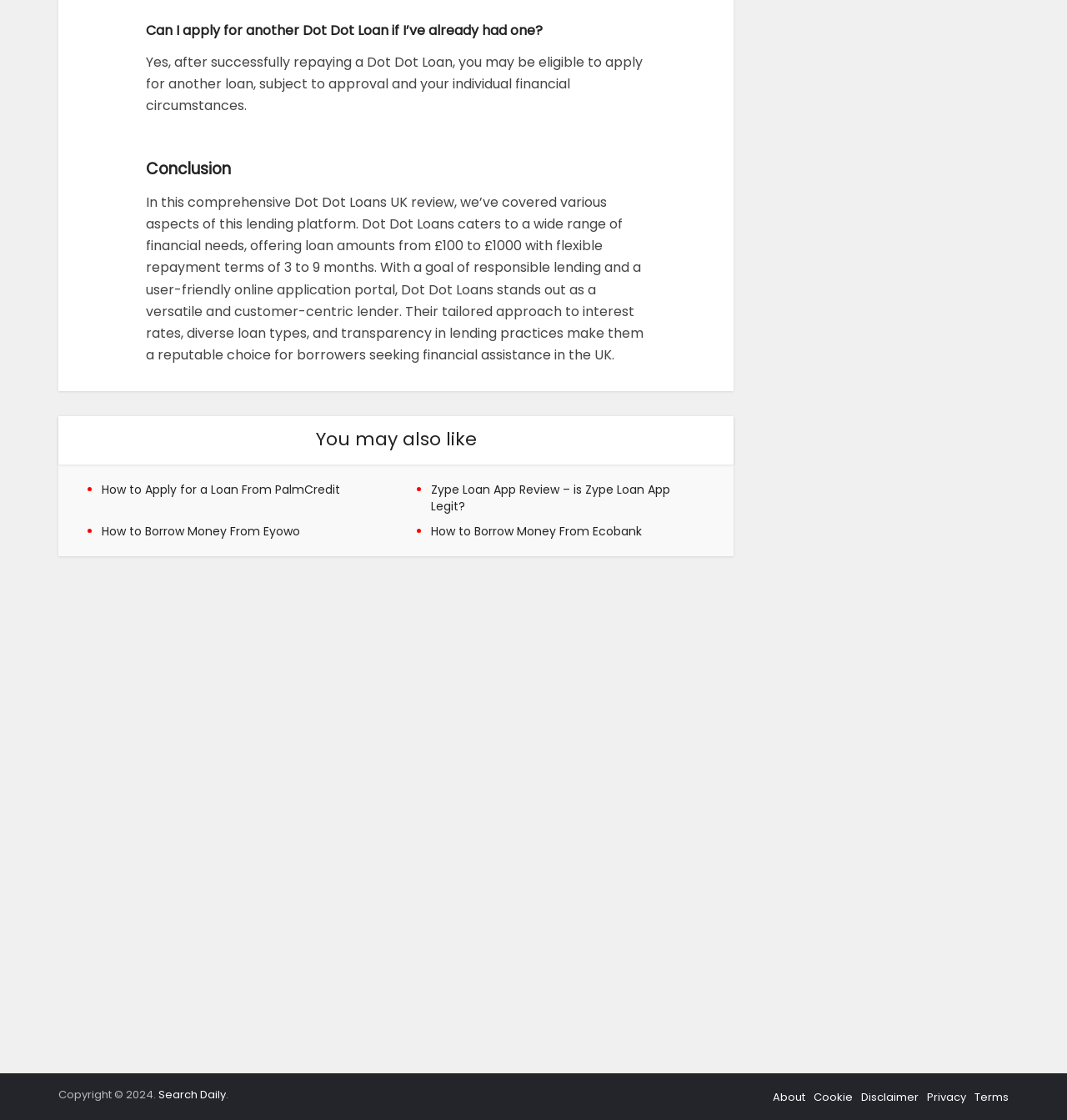What other loan options are mentioned on the webpage?
Please provide a comprehensive answer to the question based on the webpage screenshot.

The webpage features a section titled 'You may also like' which lists several other loan options, including PalmCredit, Zype Loan App, Eyowo, and Ecobank, indicating that these are alternative lending platforms.